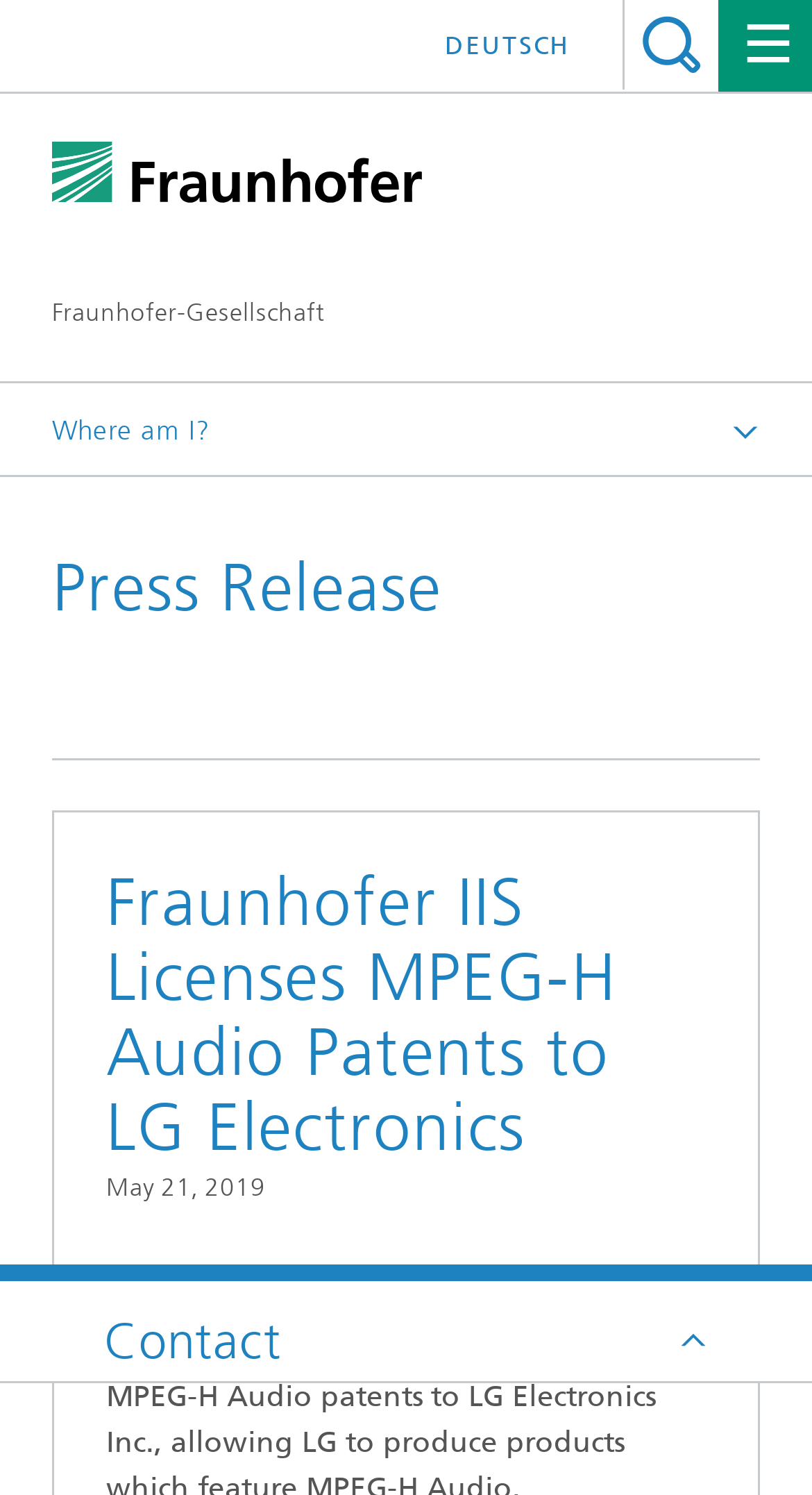Find the bounding box coordinates for the HTML element described in this sentence: "Media Information". Provide the coordinates as four float numbers between 0 and 1, in the format [left, top, right, bottom].

[0.154, 0.326, 0.436, 0.346]